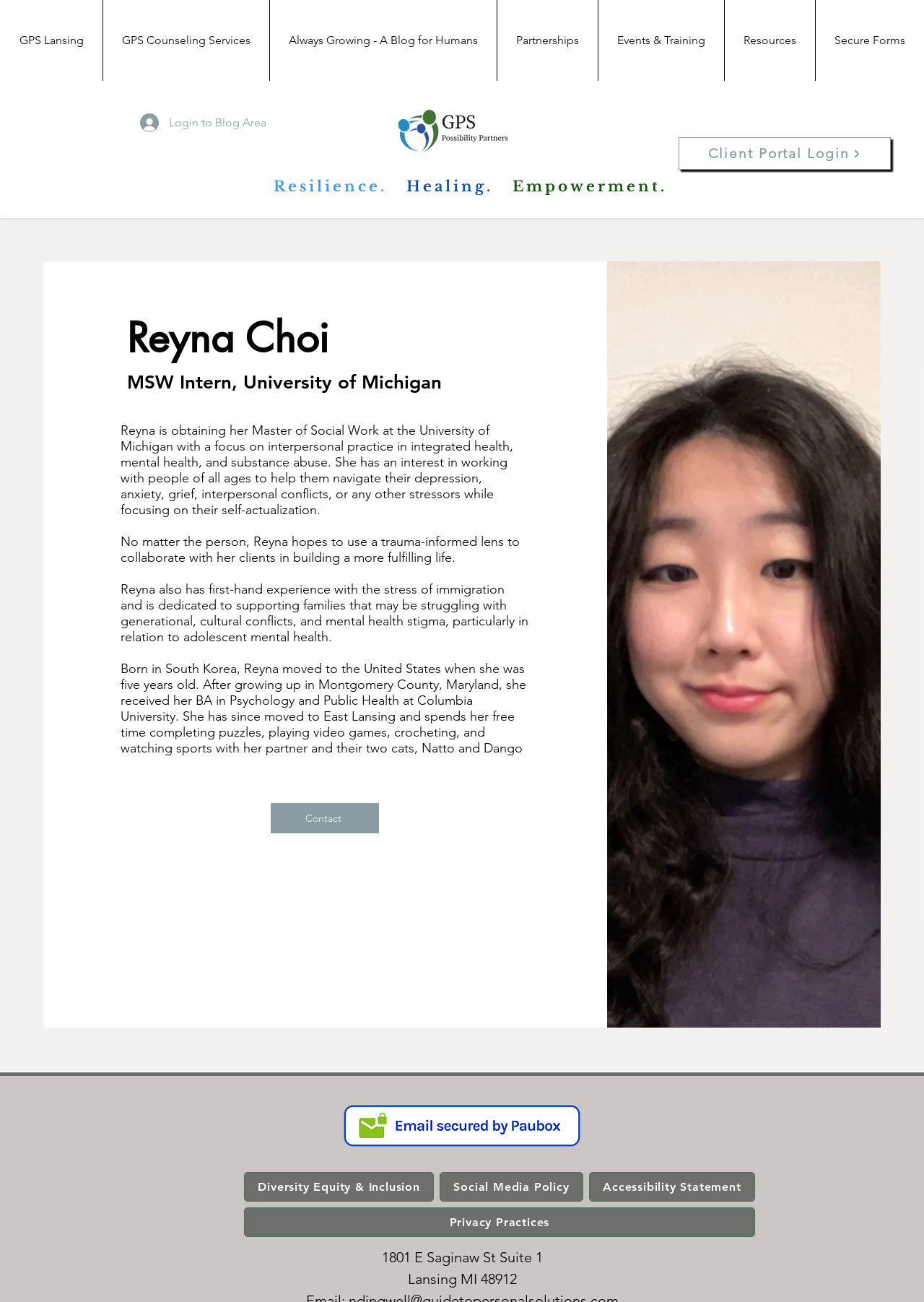Reply to the question with a single word or phrase:
How many navigation menus are there on the webpage?

2